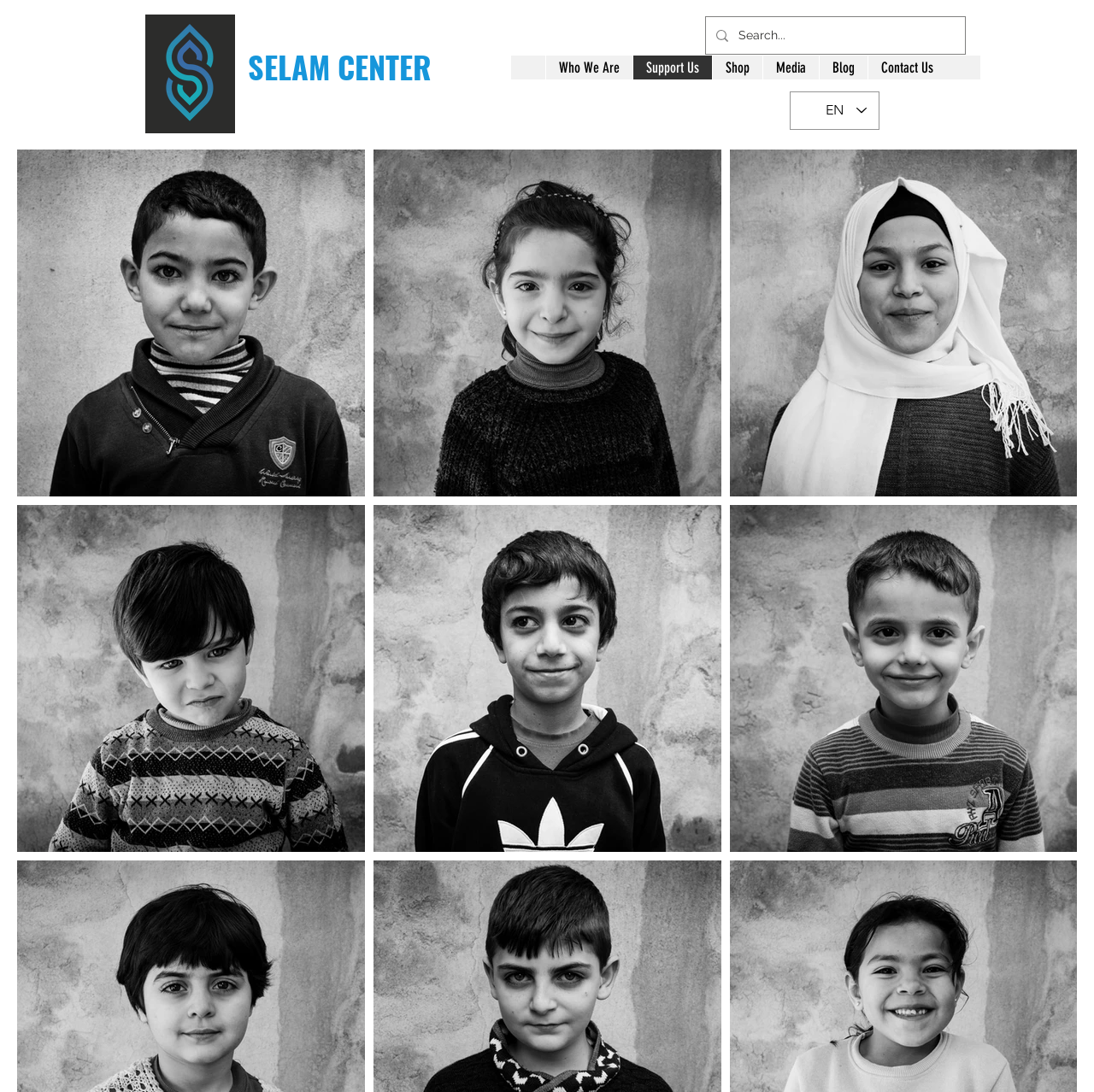Locate the bounding box coordinates of the UI element described by: "Blog". Provide the coordinates as four float numbers between 0 and 1, formatted as [left, top, right, bottom].

[0.748, 0.051, 0.793, 0.073]